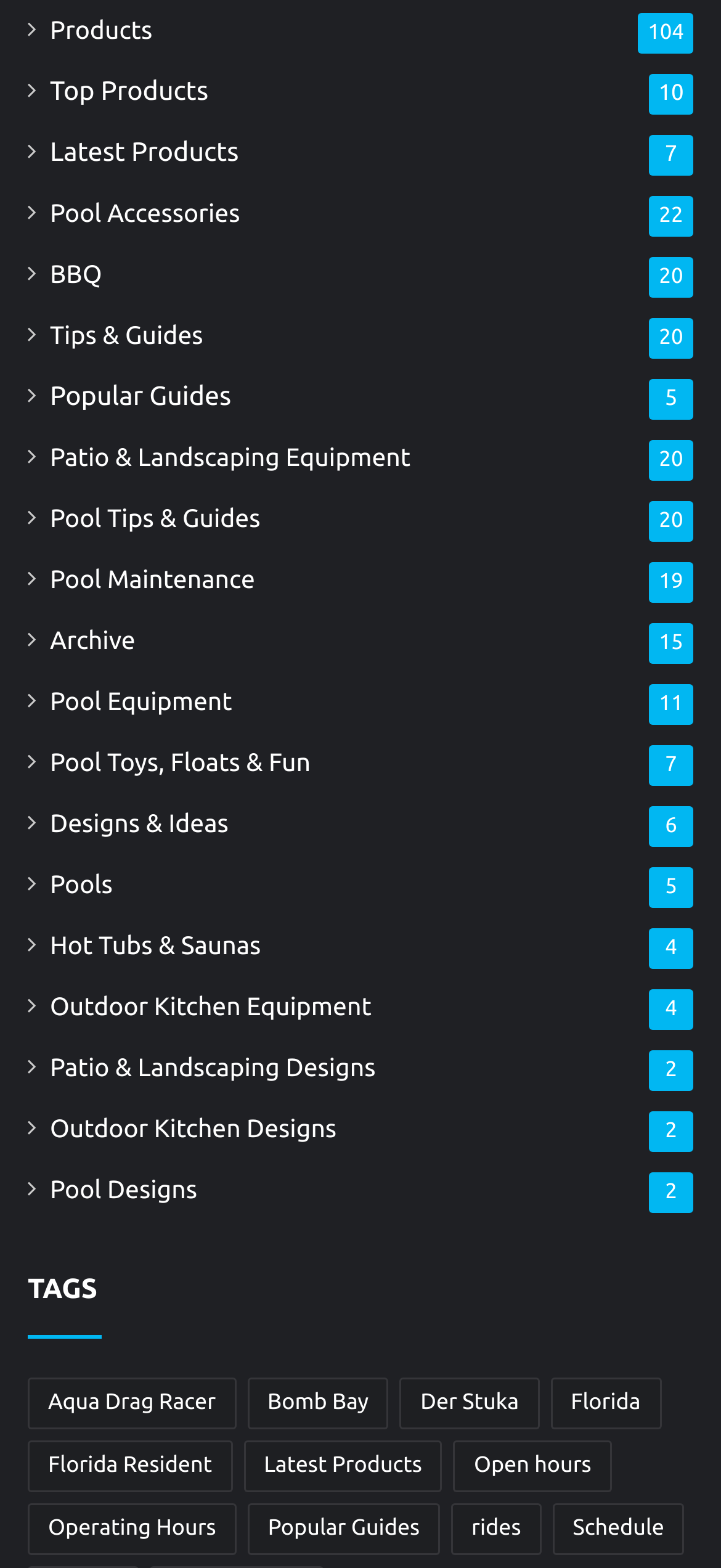Locate the bounding box coordinates for the element described below: "Outdoor Kitchen Designs". The coordinates must be four float values between 0 and 1, formatted as [left, top, right, bottom].

[0.069, 0.708, 0.467, 0.733]